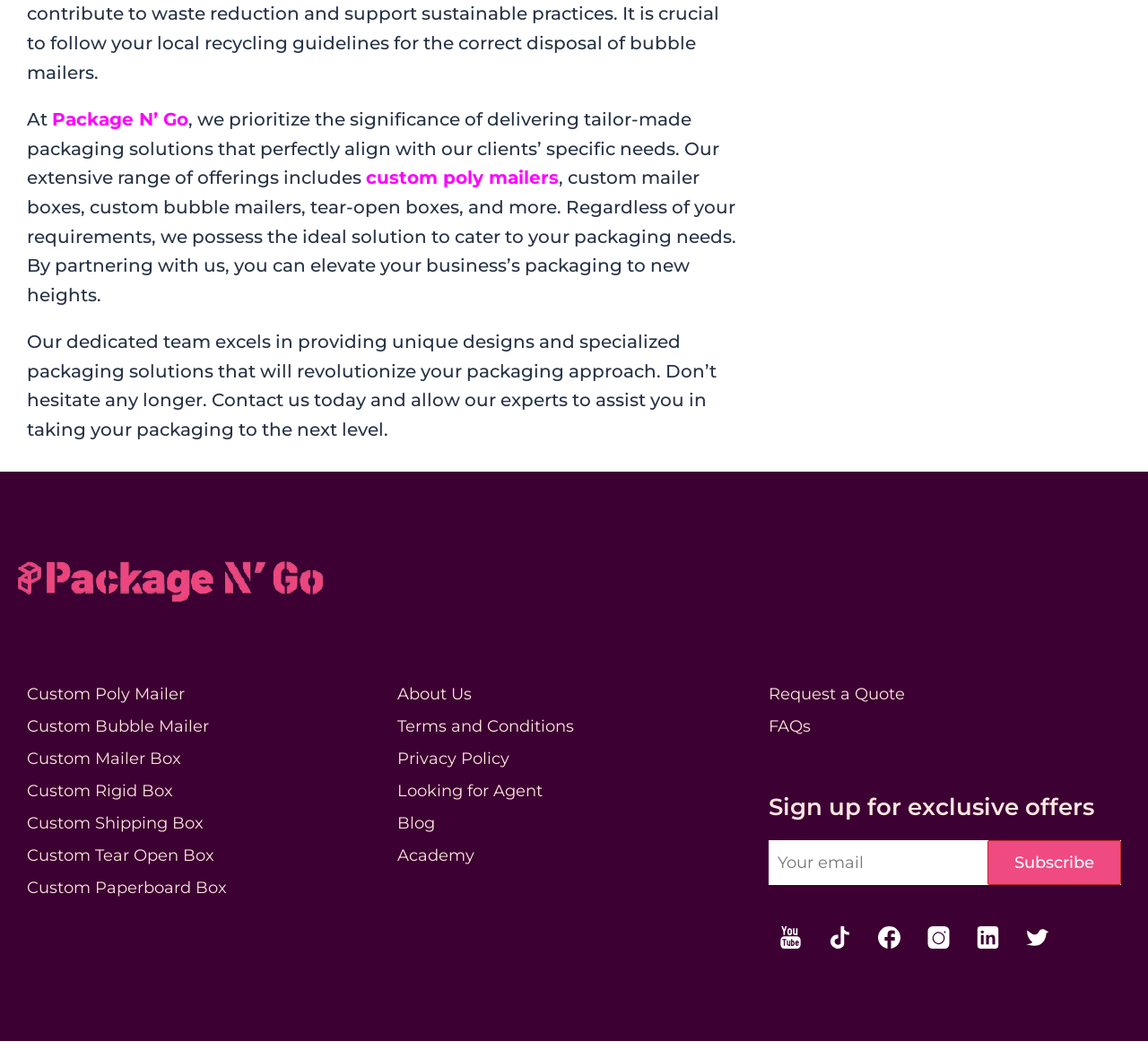Locate the bounding box coordinates of the segment that needs to be clicked to meet this instruction: "Click on the 'Subscribe' button".

[0.86, 0.8, 0.977, 0.843]